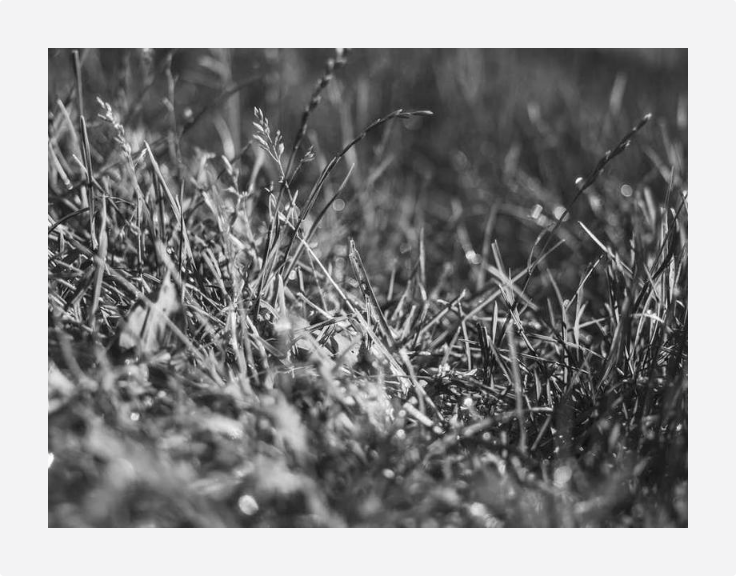Offer a detailed narrative of the image.

The image captures a close-up view of grass, presented in monochrome. The intricate details of the blades showcase varying heights and textures, with some blades adorned with droplets of moisture, suggesting recent rainfall or morning dew. This composition emphasizes the natural beauty and resilience of grass, creating a serene and contemplative atmosphere. The soft contrasts and shadows add depth, inviting viewers to appreciate the simplicity and elegance of nature in its quiet form. This image aligns with themes of flexibility and adaptability, mirroring the accompanying text about rebooking policies during uncertain times.